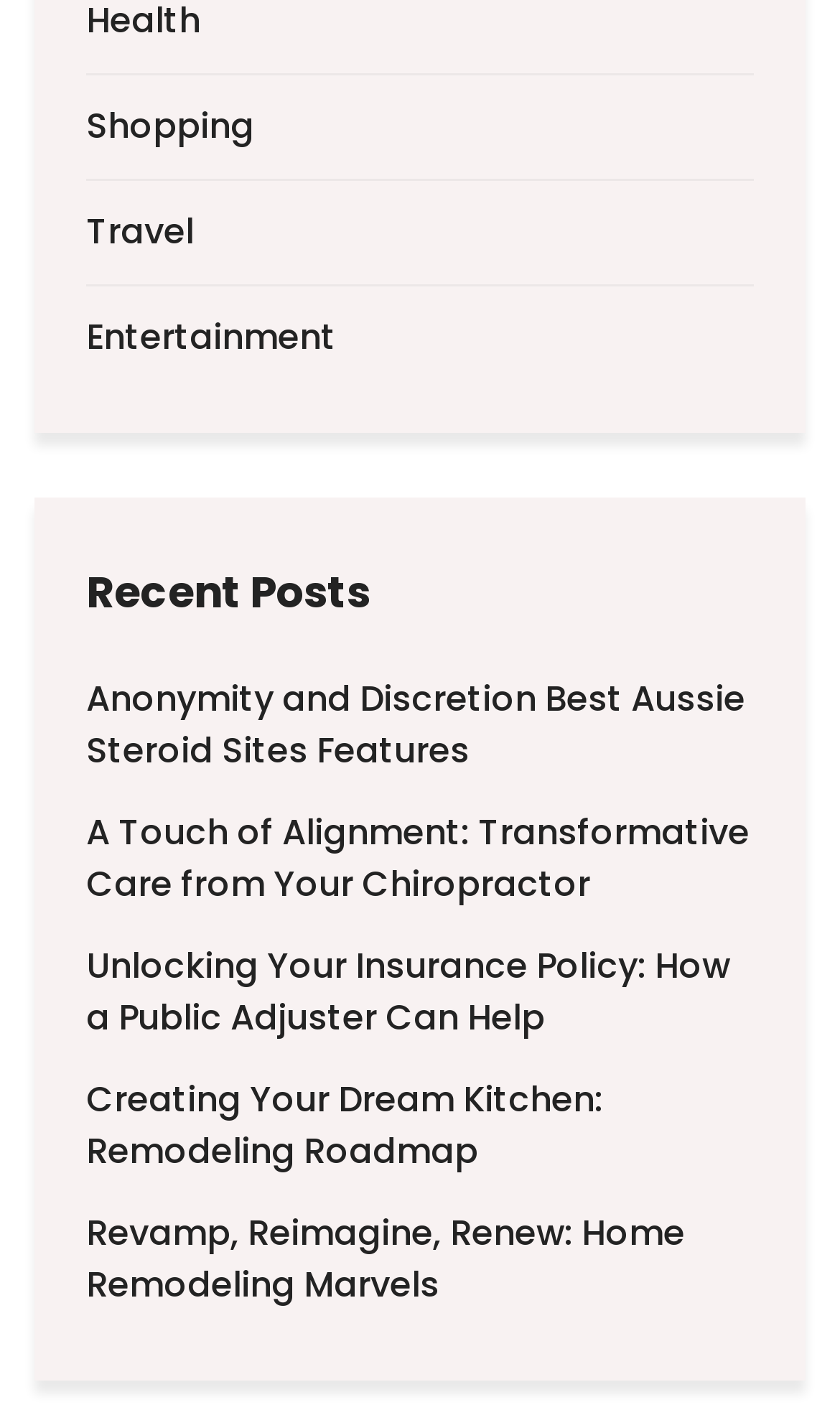Please identify the bounding box coordinates of the element's region that needs to be clicked to fulfill the following instruction: "Search for a game". The bounding box coordinates should consist of four float numbers between 0 and 1, i.e., [left, top, right, bottom].

None